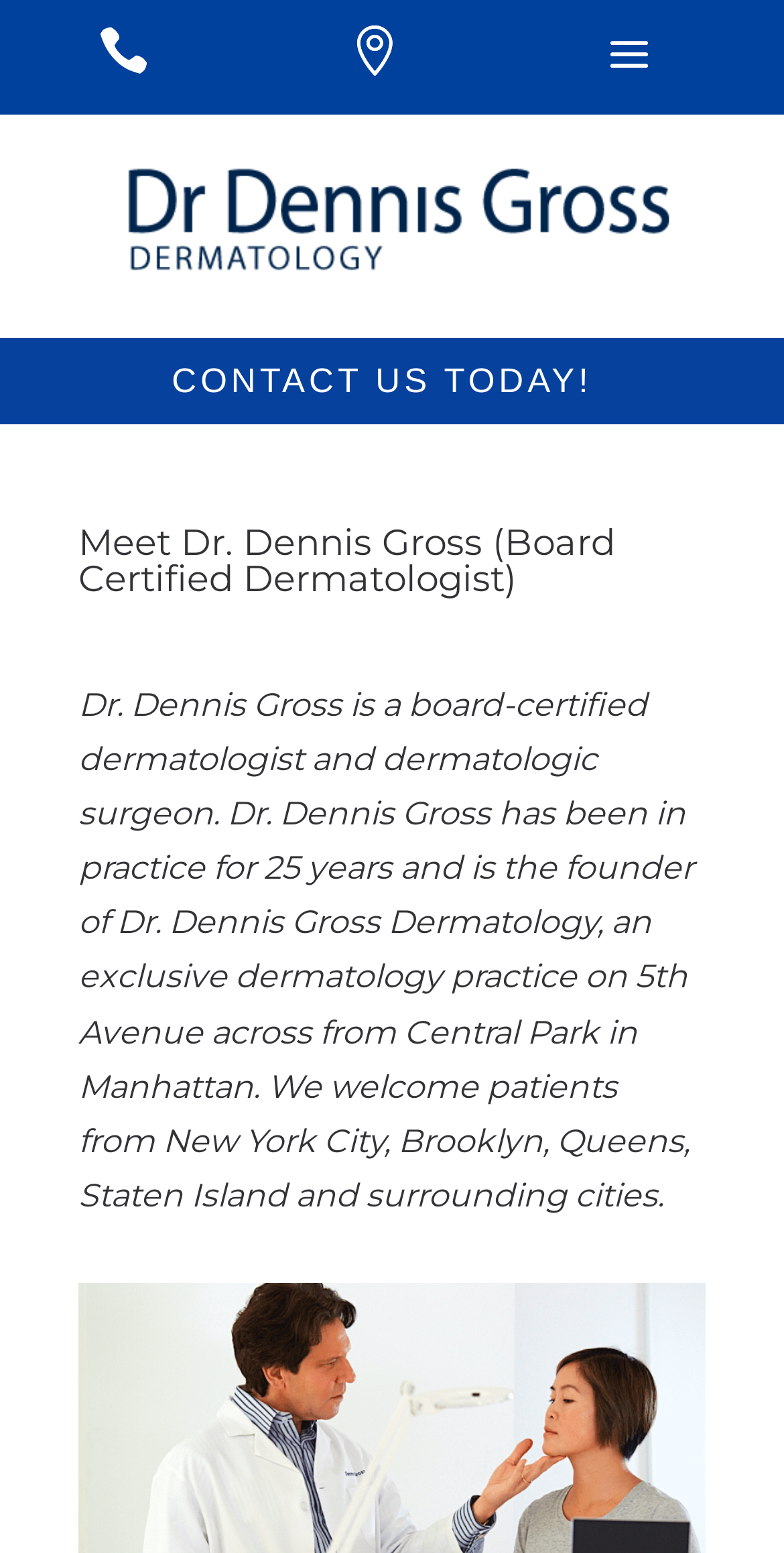How long has Dr. Dennis Gross been in practice? Analyze the screenshot and reply with just one word or a short phrase.

25 years